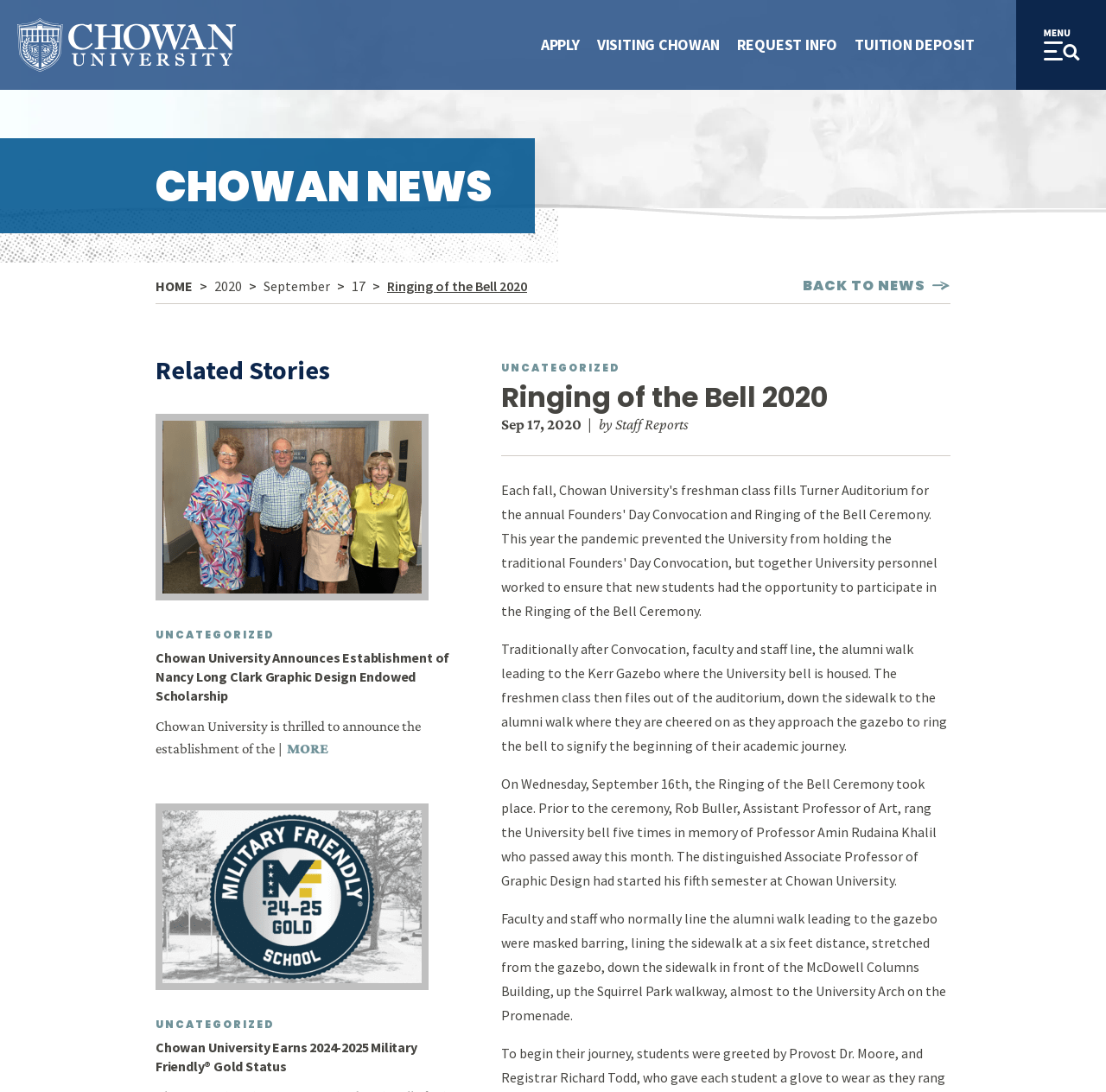What is the location of the University bell?
Please respond to the question with a detailed and well-explained answer.

I determined the answer by reading the paragraph that describes the Ringing of the Bell Ceremony, which states that the University bell is housed in the Kerr Gazebo.